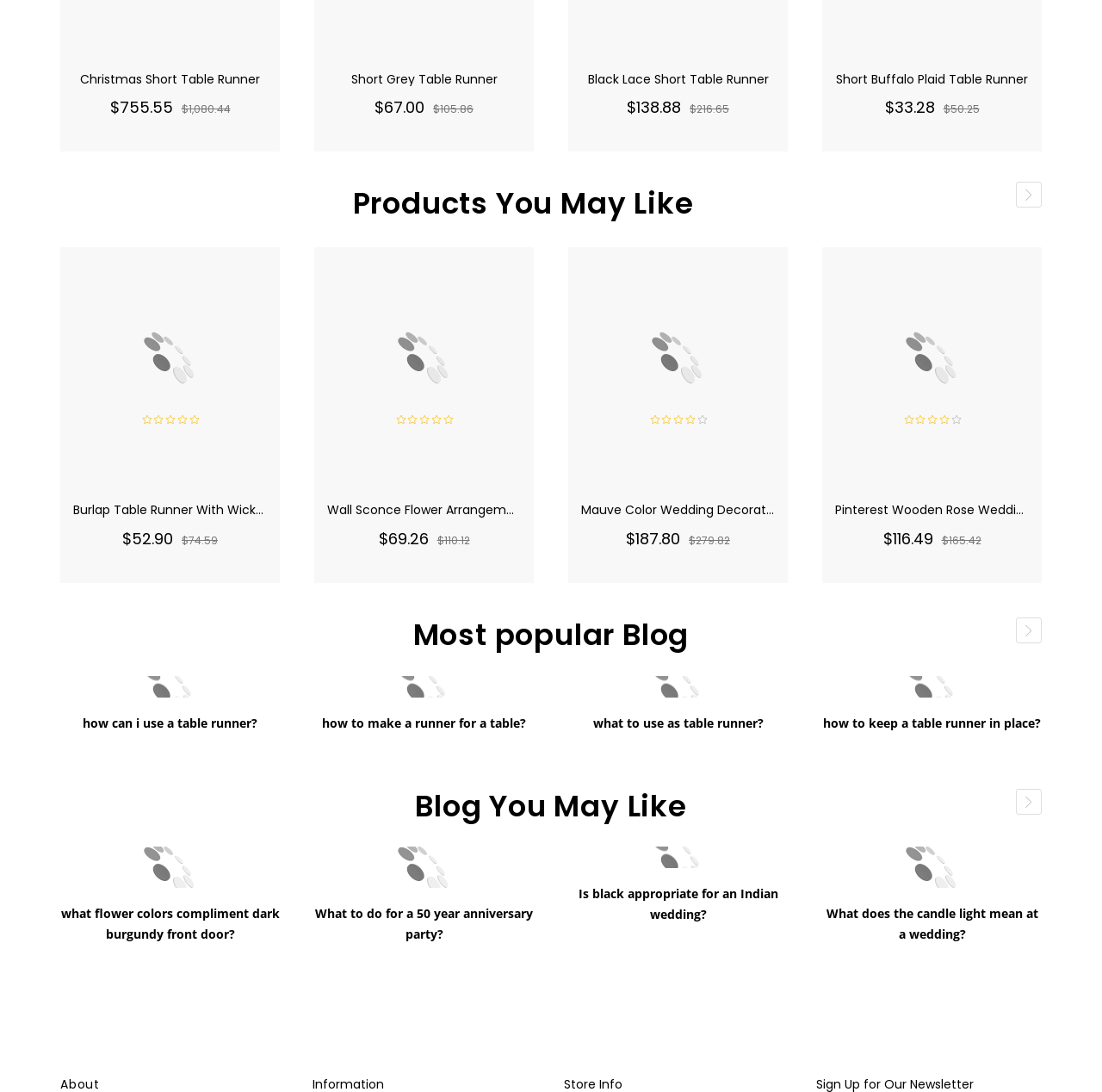Please locate the bounding box coordinates of the element that should be clicked to complete the given instruction: "Explore 'Products You May Like'".

[0.32, 0.171, 0.629, 0.203]